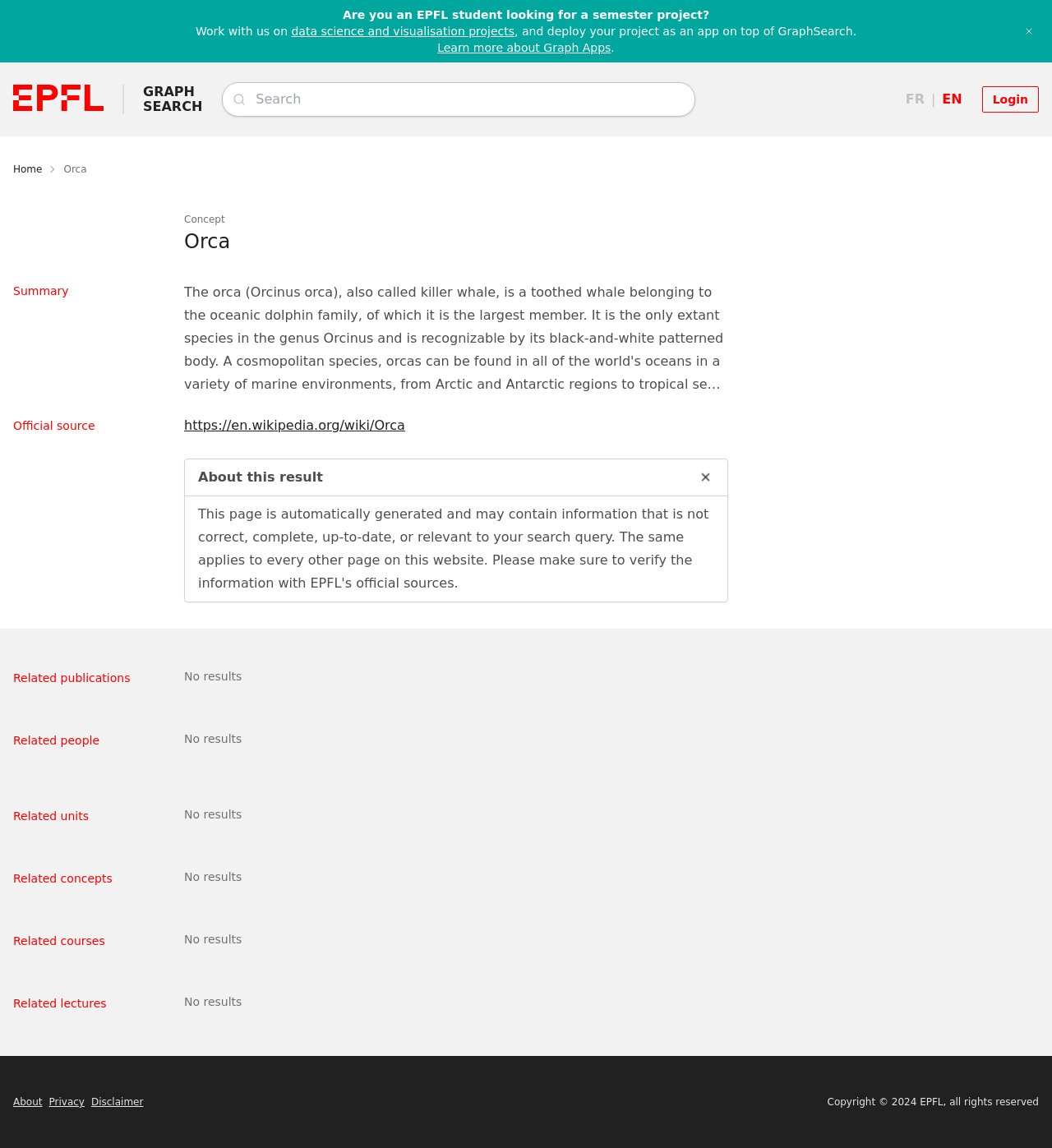Please determine the bounding box coordinates of the section I need to click to accomplish this instruction: "Learn more about Graph Apps".

[0.416, 0.036, 0.581, 0.047]